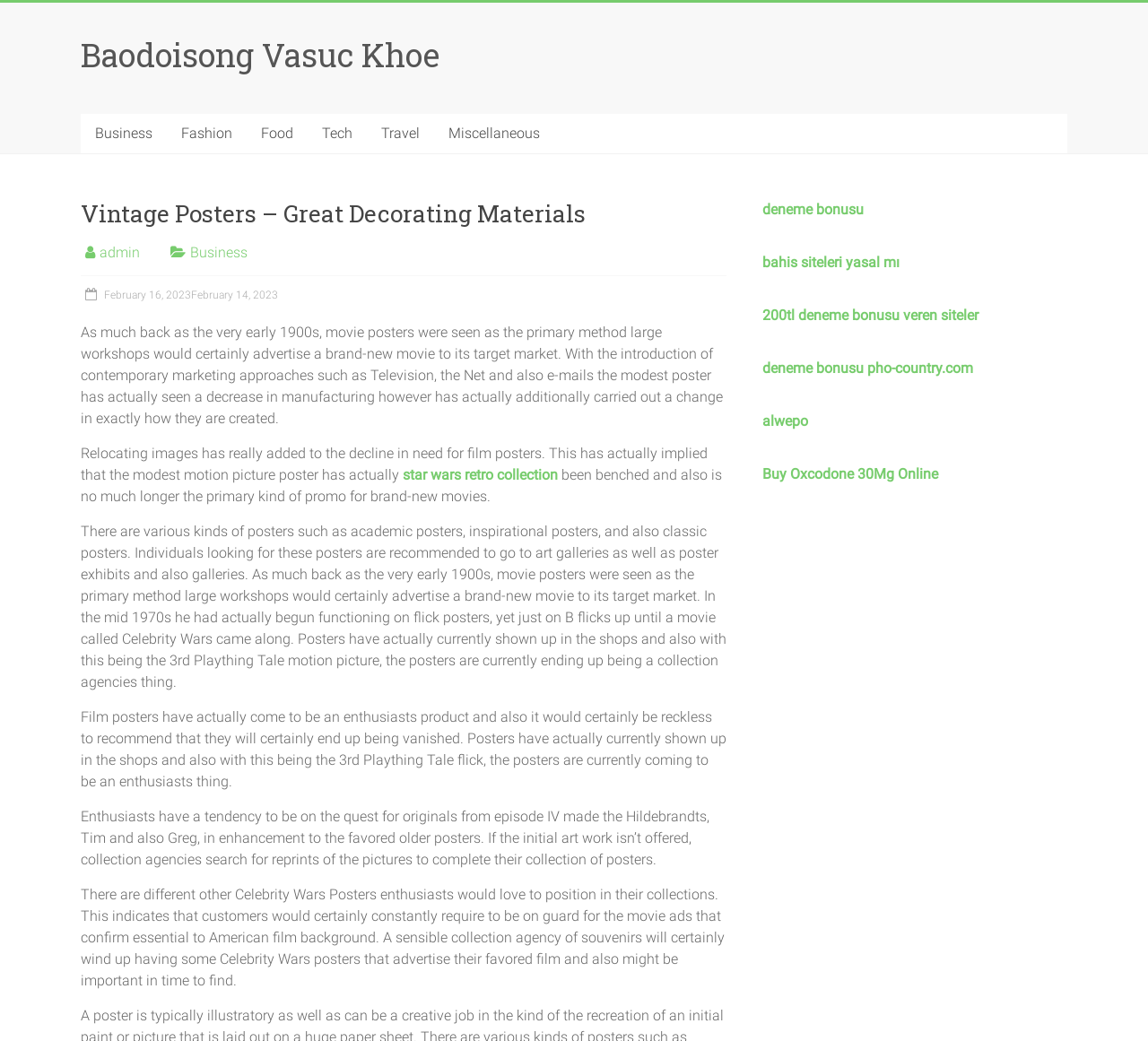What type of posters are people looking for?
Provide an in-depth and detailed answer to the question.

According to the text, 'Enthusiasts have a tendency to be on the quest for originals from episode IV made the Hildebrandts, Tim and also Greg, in enhancement to the favored older posters.' This indicates that people are looking for original posters from episode IV, specifically those made by the Hildebrandts.